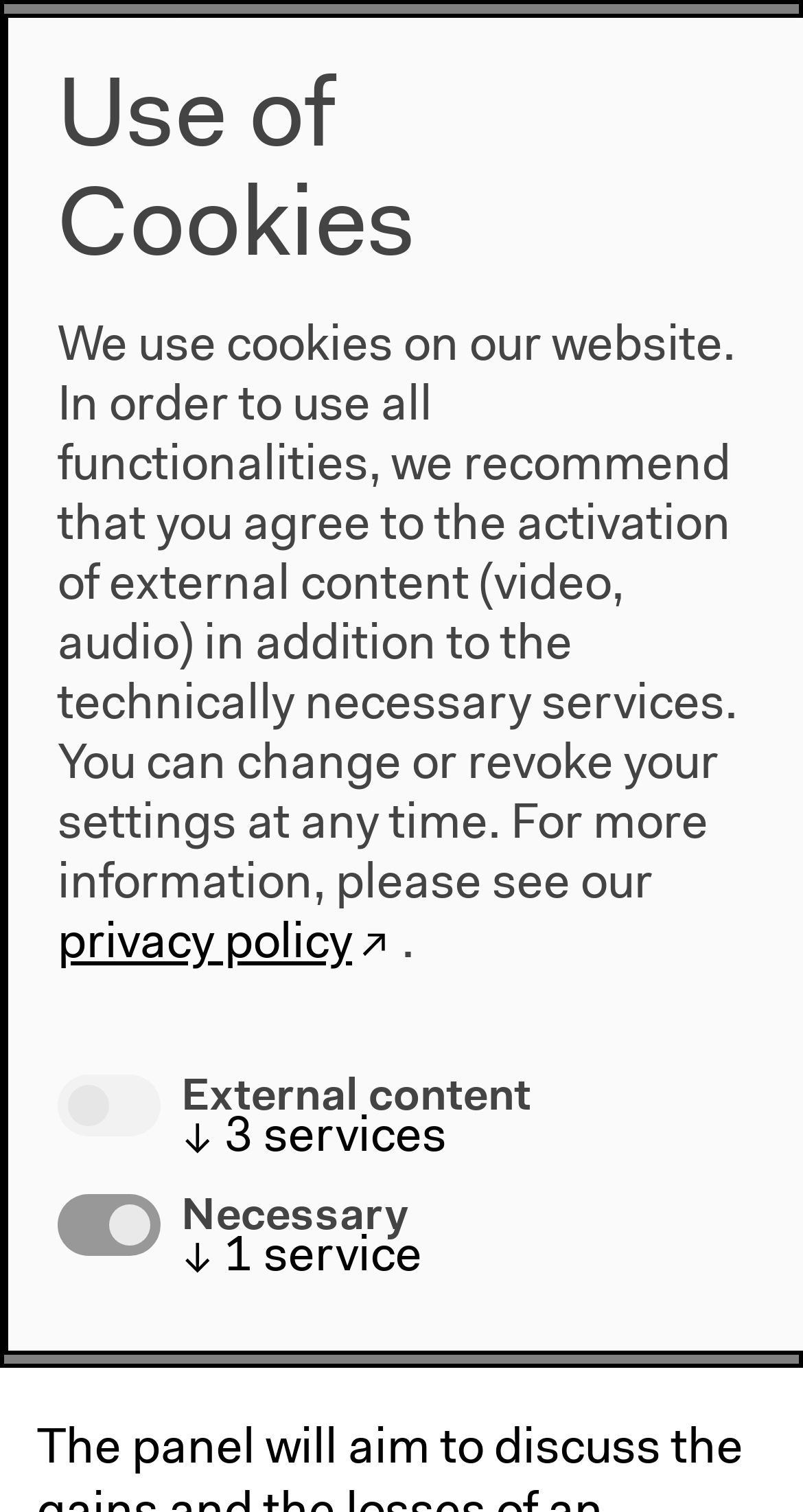What is the date of the panel?
Look at the screenshot and give a one-word or phrase answer.

Fri, Jan 30, 2015